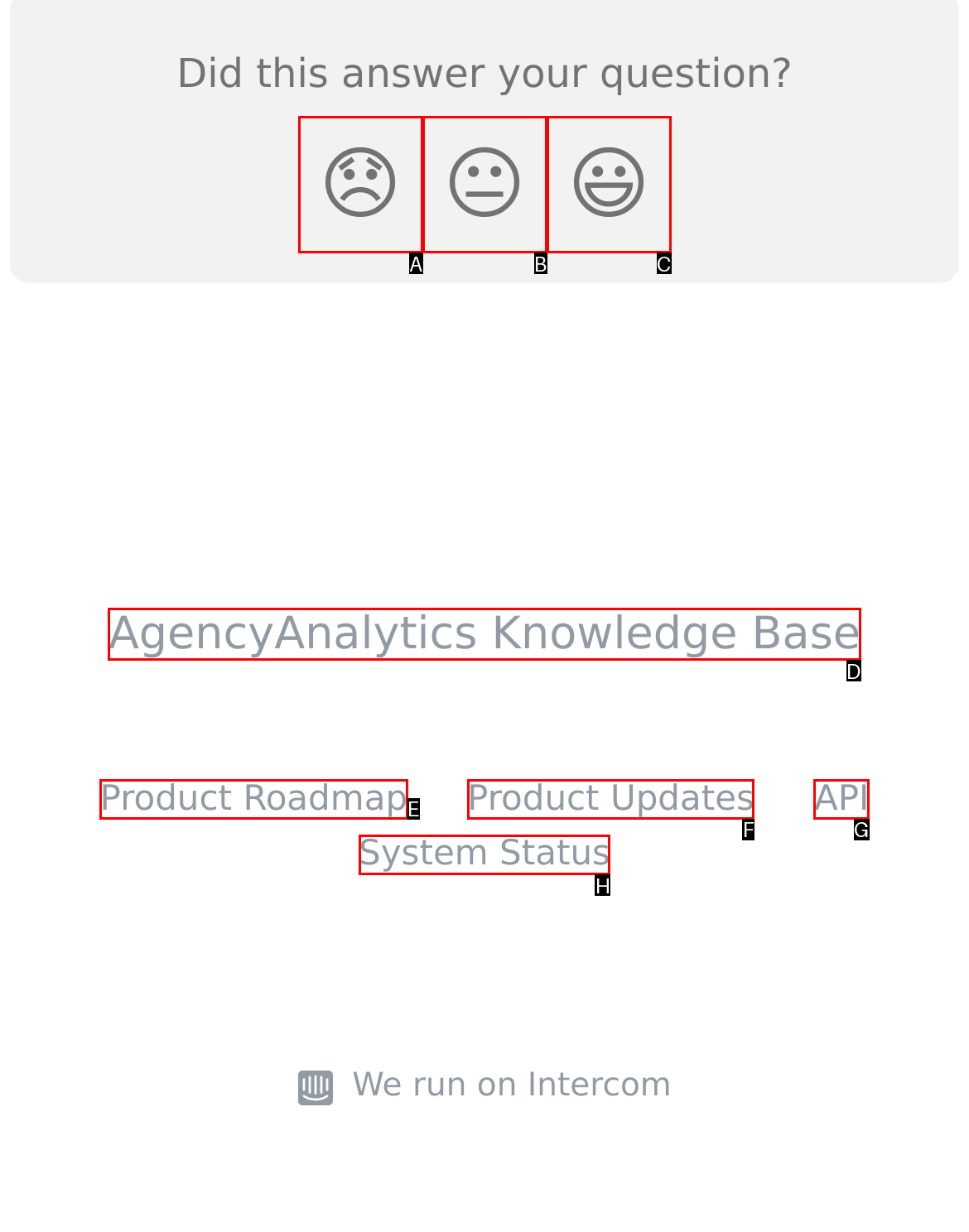From the available choices, determine which HTML element fits this description: System Status Respond with the correct letter.

H